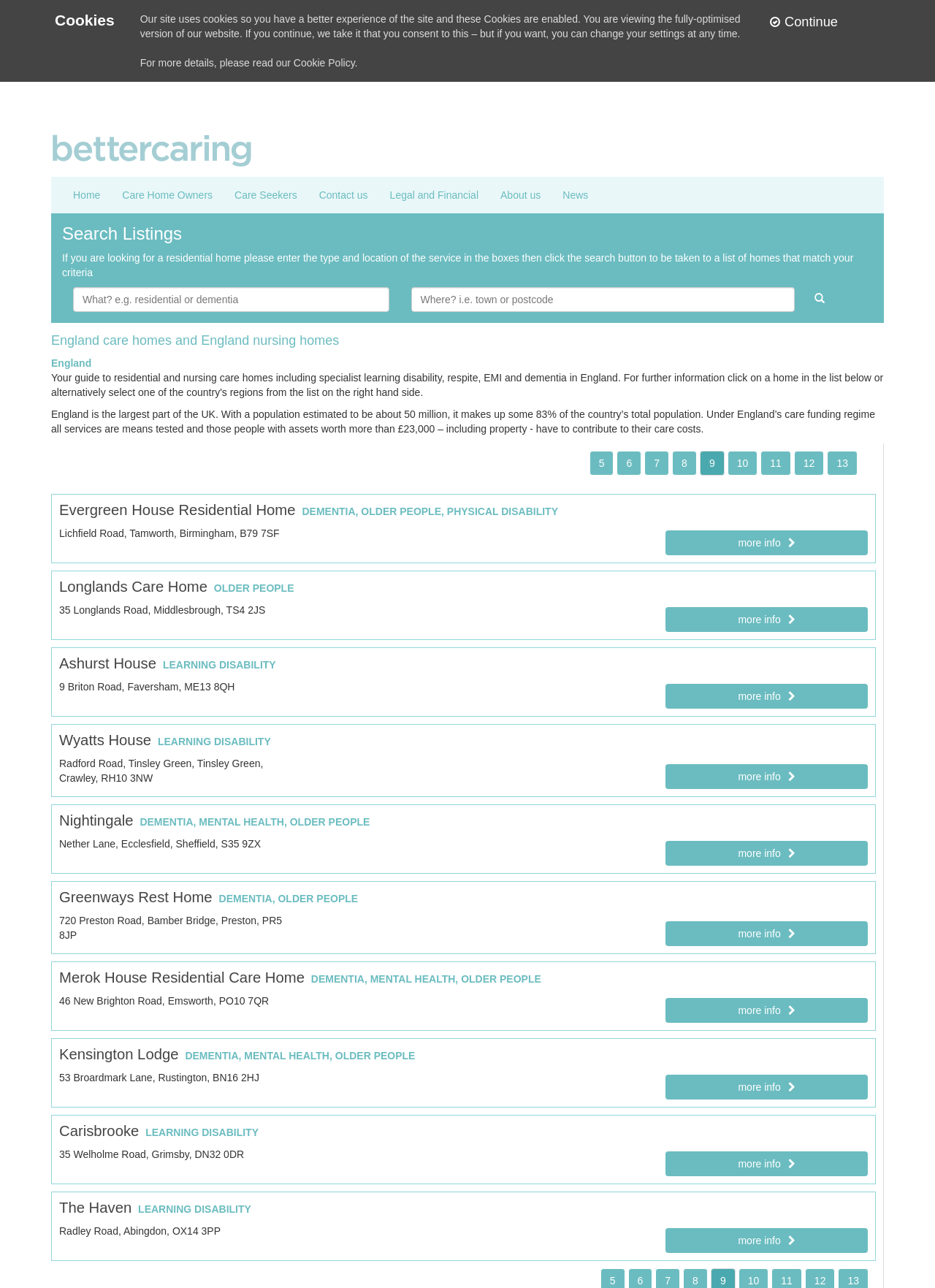Pinpoint the bounding box coordinates of the element to be clicked to execute the instruction: "Go to page 10".

[0.778, 0.35, 0.81, 0.369]